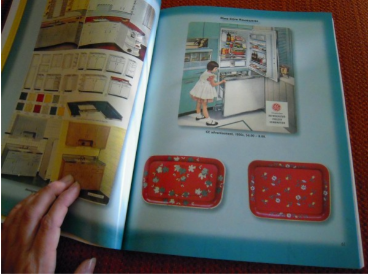Answer briefly with one word or phrase:
What is the hand on the edge of the page suggesting?

A personal touch